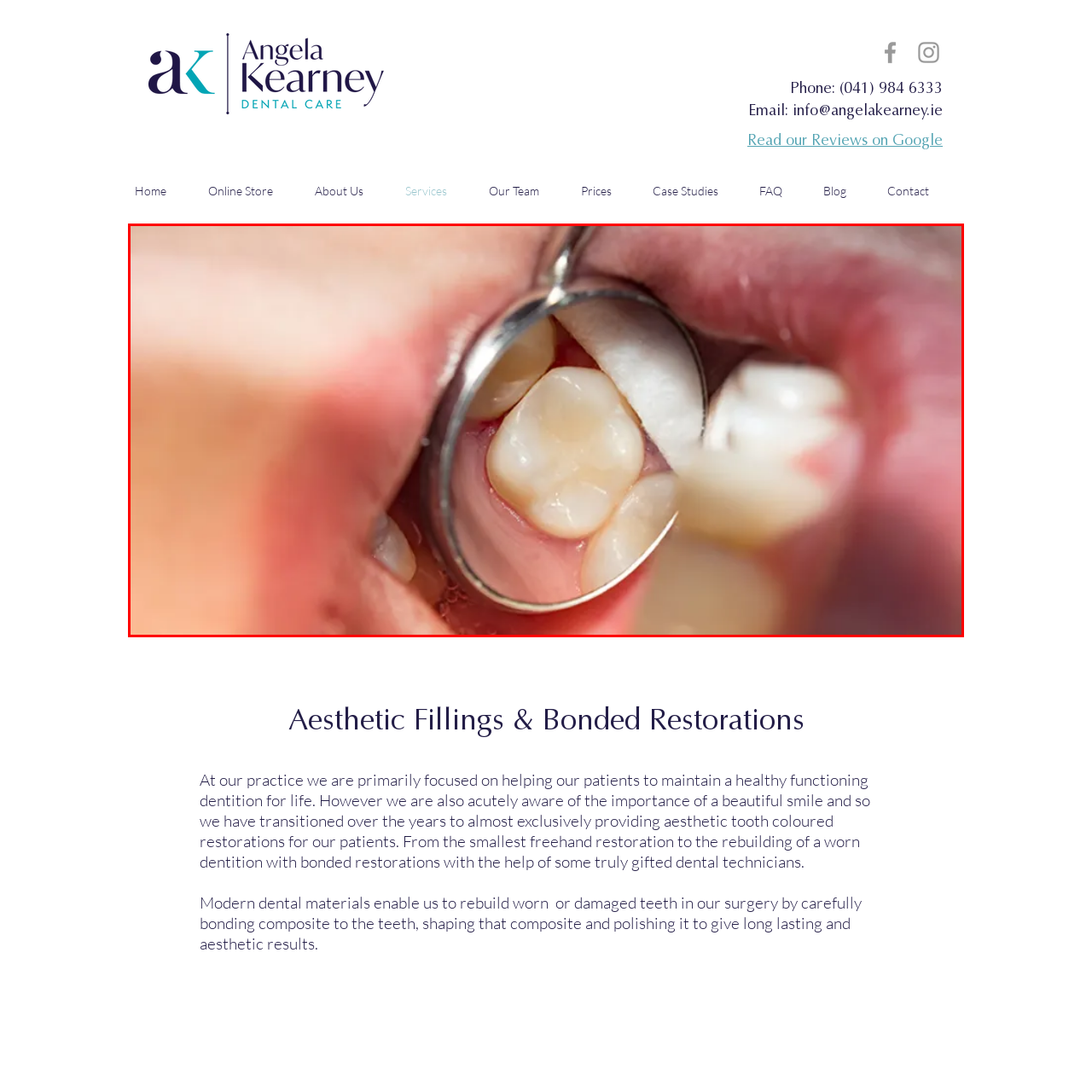Provide a detailed narrative of the image inside the red-bordered section.

The image depicts a close-up view of a patient's mouth during a dental examination, showcasing a set of aesthetic fillings on the molars. The fillings are light-colored, blending naturally with the surrounding tooth structure, which highlights the practice's focus on providing aesthetically pleasing restorative dentistry. The dental mirror reflects the interior of the mouth, emphasizing the careful craftsmanship of the treatment. This visual representation underscores the clinic’s commitment to maintaining both functionality and the beauty of smiles, as part of their aesthetic fillings and bonded restorations services.